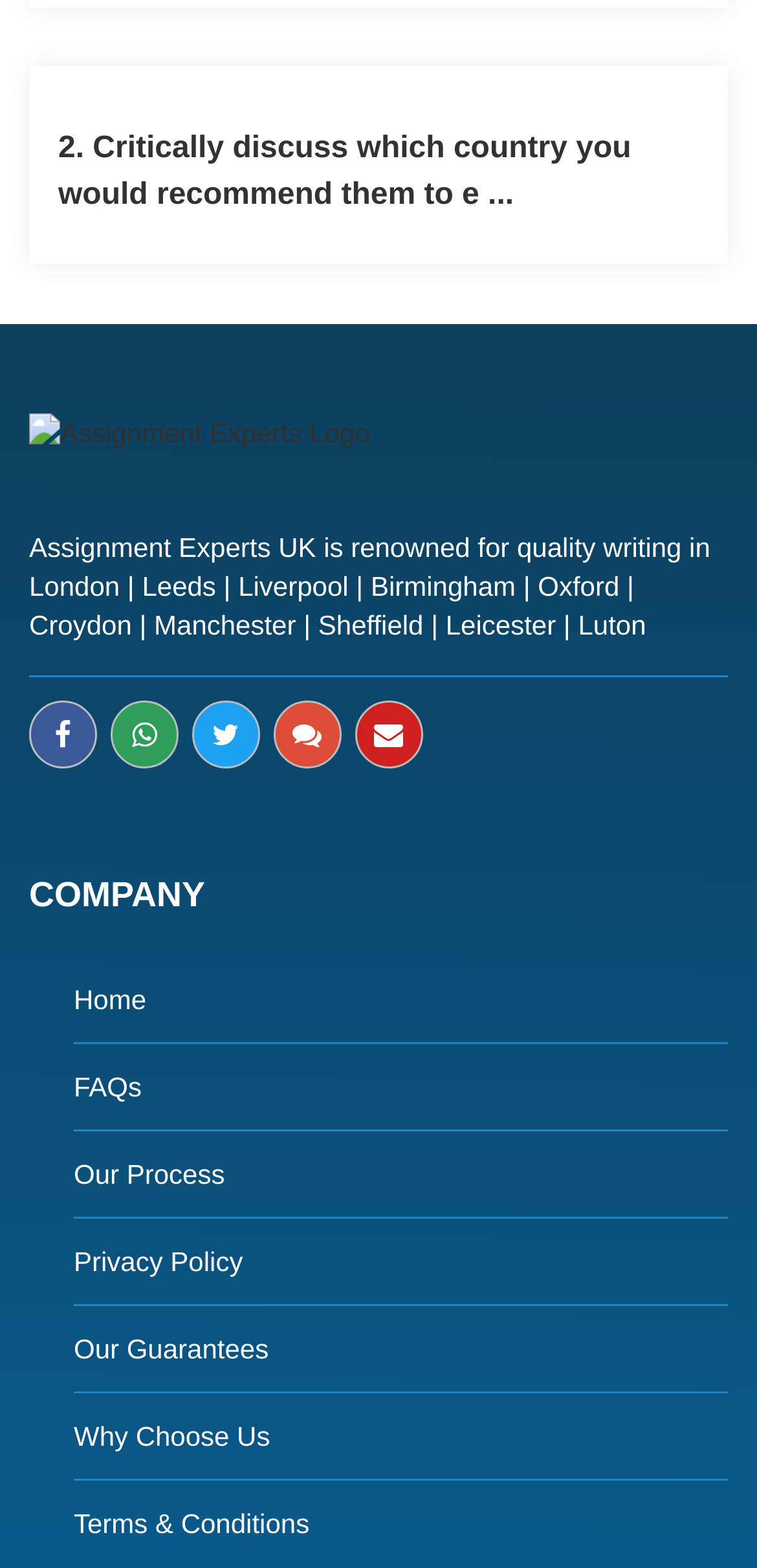How many cities are listed on the webpage?
Could you answer the question in a detailed manner, providing as much information as possible?

I counted the number of city links on the webpage, which are London, Leeds, Liverpool, Birmingham, Oxford, Croydon, Manchester, Sheffield, and Leicester.